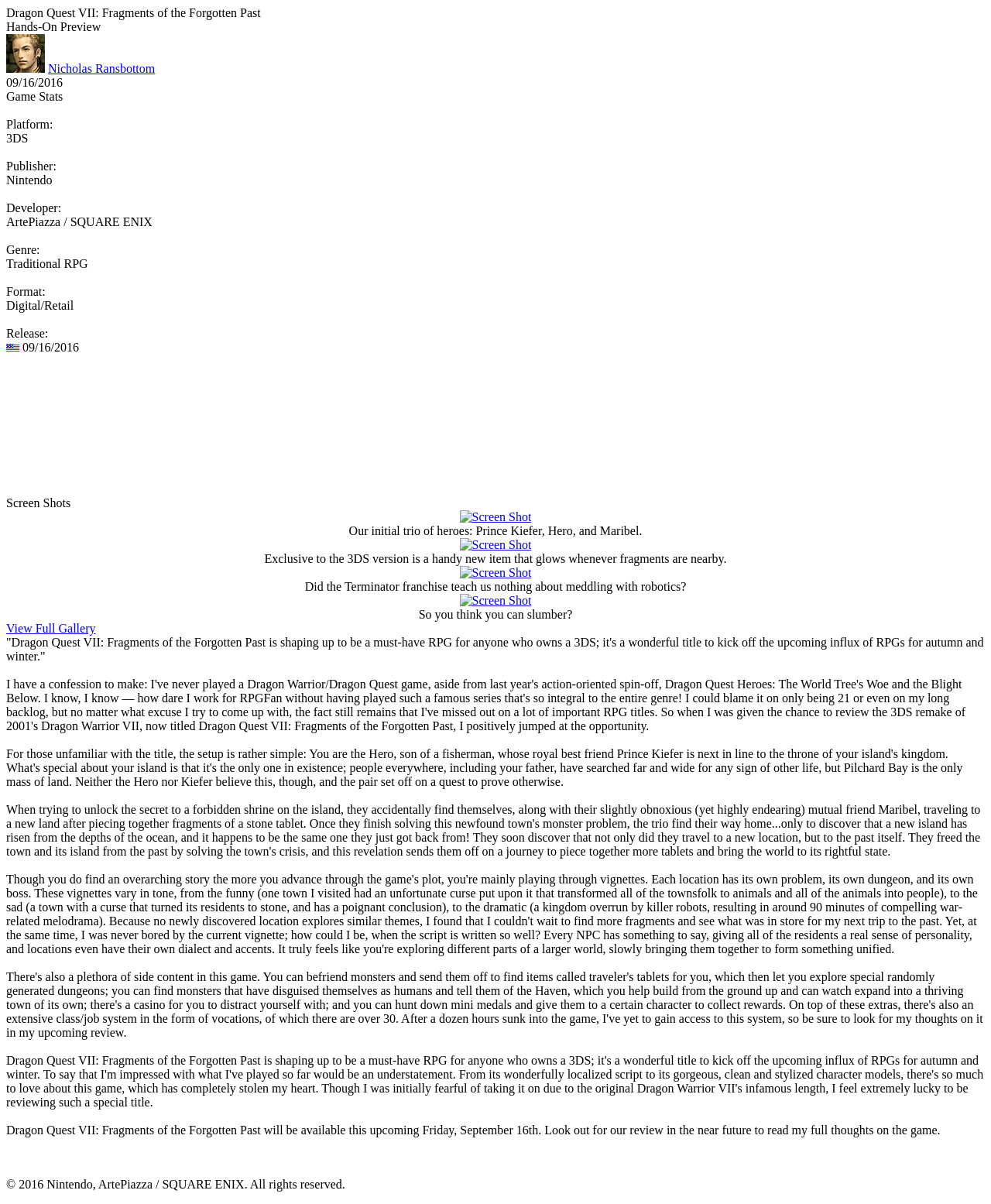How many screen shots are available?
Refer to the screenshot and respond with a concise word or phrase.

5